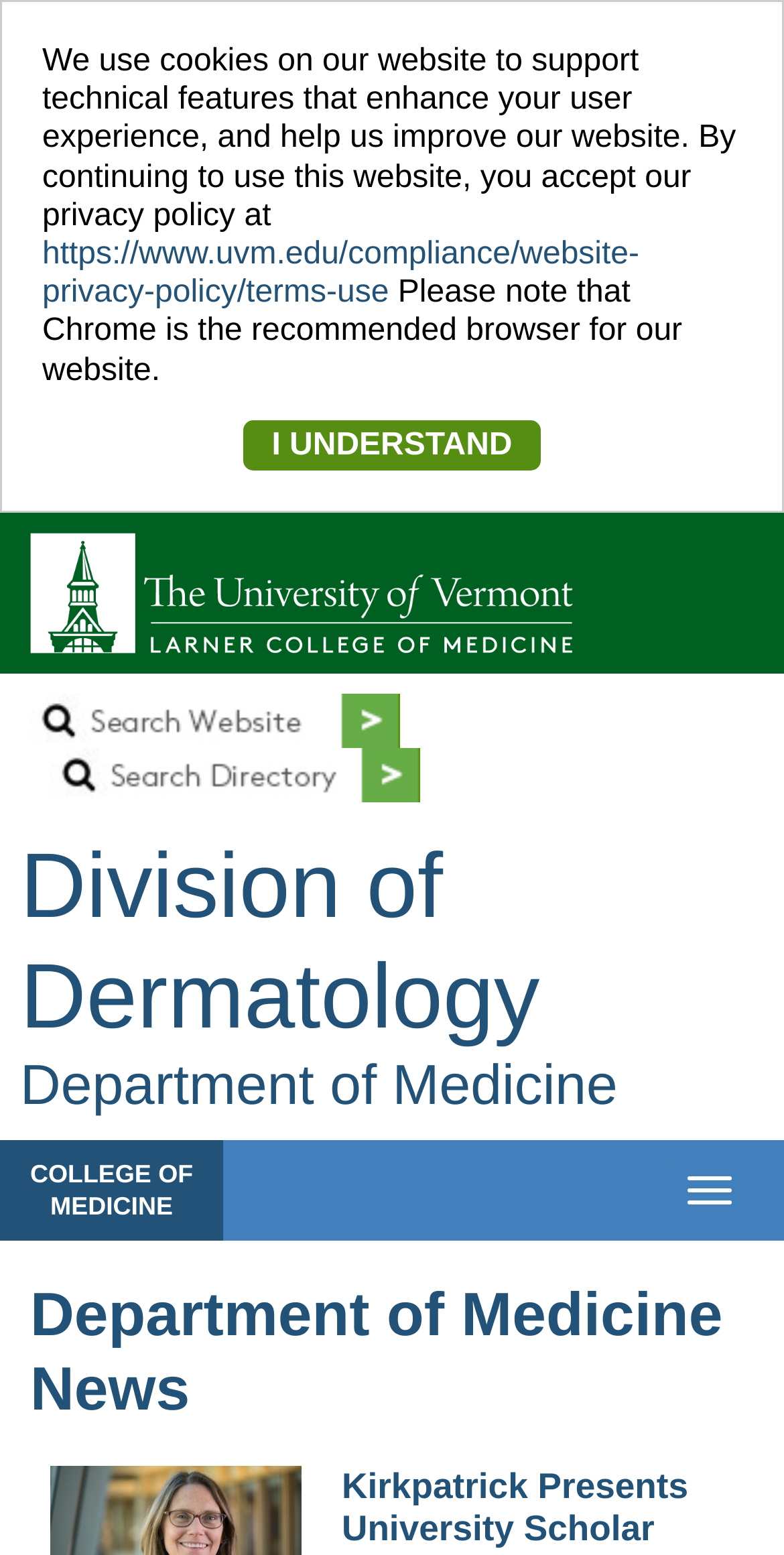Please determine the main heading text of this webpage.

Division of Dermatology

Department of Medicine